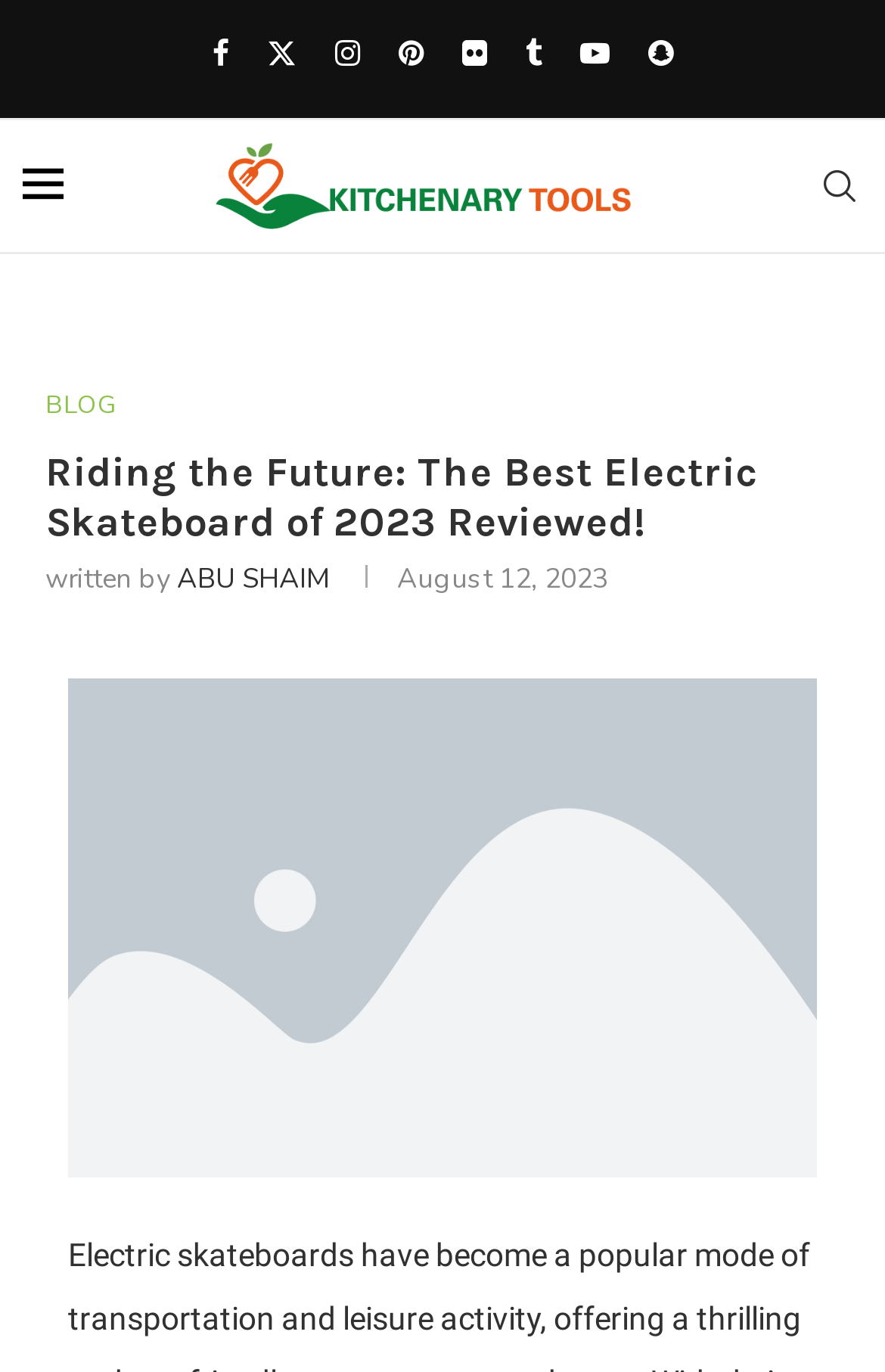Produce an extensive caption that describes everything on the webpage.

The webpage is about reviewing the best electric skateboards of 2023. At the top left corner, there are social media links, including Facebook, Twitter, Instagram, Pinterest, Flickr, Tumblr, Youtube, and Snapchat, arranged horizontally. Below these links, there is a layout table that spans almost the entire width of the page. 

On the top left of the layout table, there is an image, and next to it, a link to "Kitchenary Tools" with a corresponding image. On the top right of the layout table, there is a search link. 

Below the layout table, there is a heading that reads "Riding the Future: The Best Electric Skateboard of 2023 Reviewed!" which spans almost the entire width of the page. Underneath the heading, there is a text "written by" followed by a link to the author "ABU SHAIM". Next to the author's name, there is a timestamp showing the date "August 12, 2023". 

On the top left of the page, above the layout table, there is a link to "BLOG".